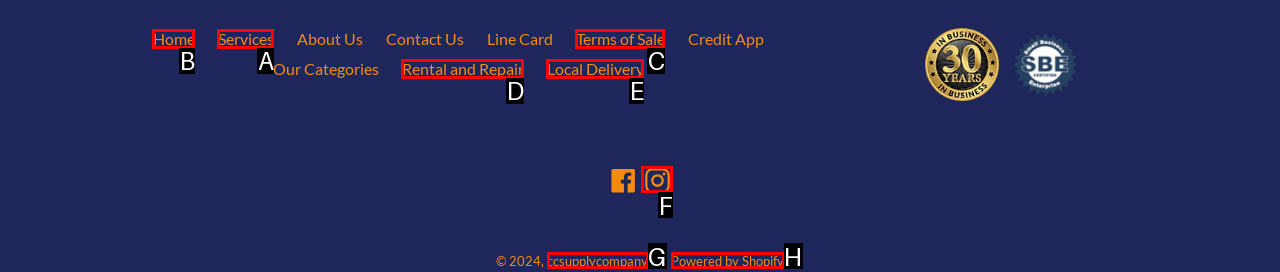Determine which HTML element to click on in order to complete the action: view services.
Reply with the letter of the selected option.

A